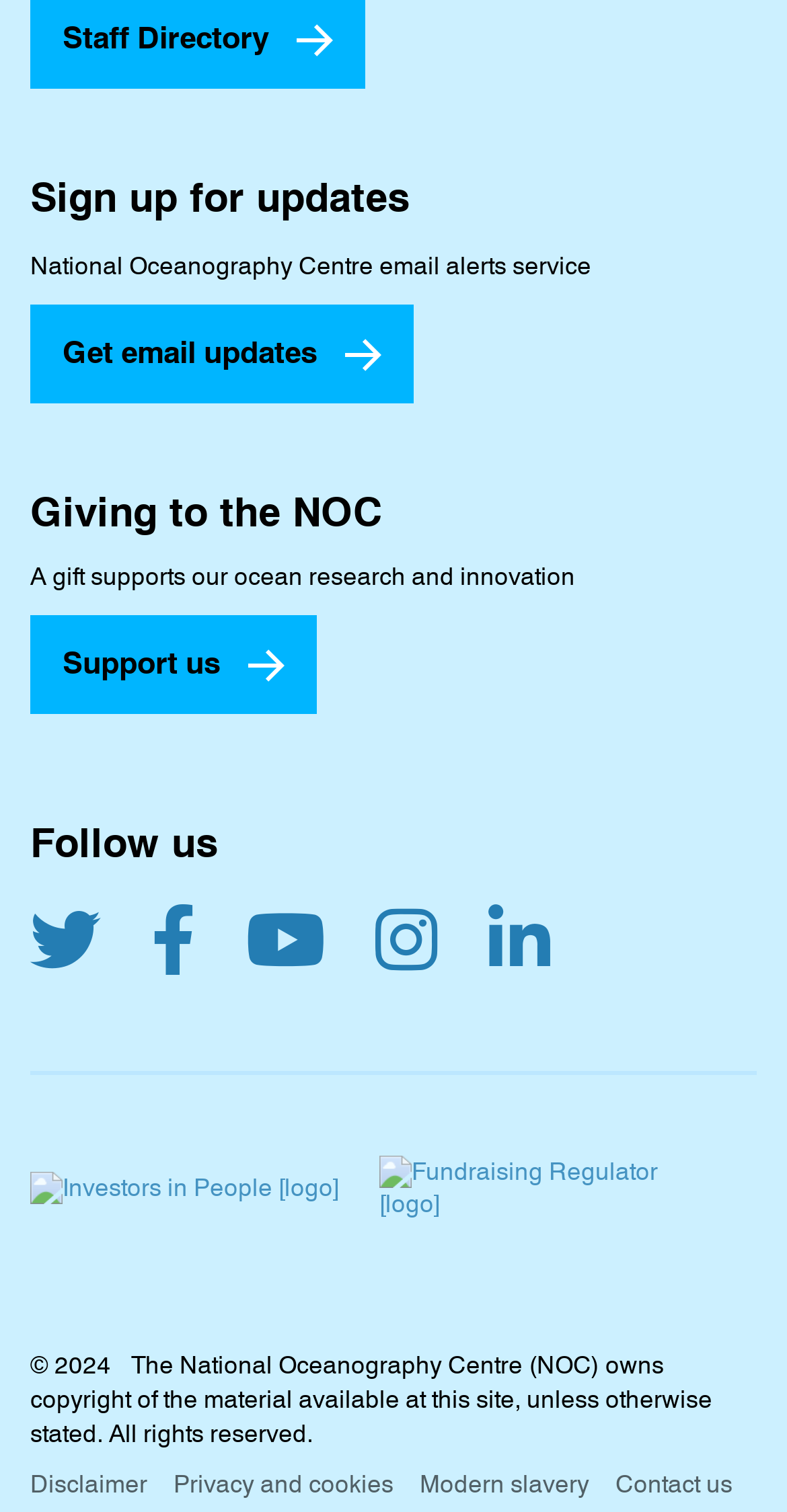Provide the bounding box coordinates of the HTML element described as: "Get email updates". The bounding box coordinates should be four float numbers between 0 and 1, i.e., [left, top, right, bottom].

[0.038, 0.201, 0.526, 0.266]